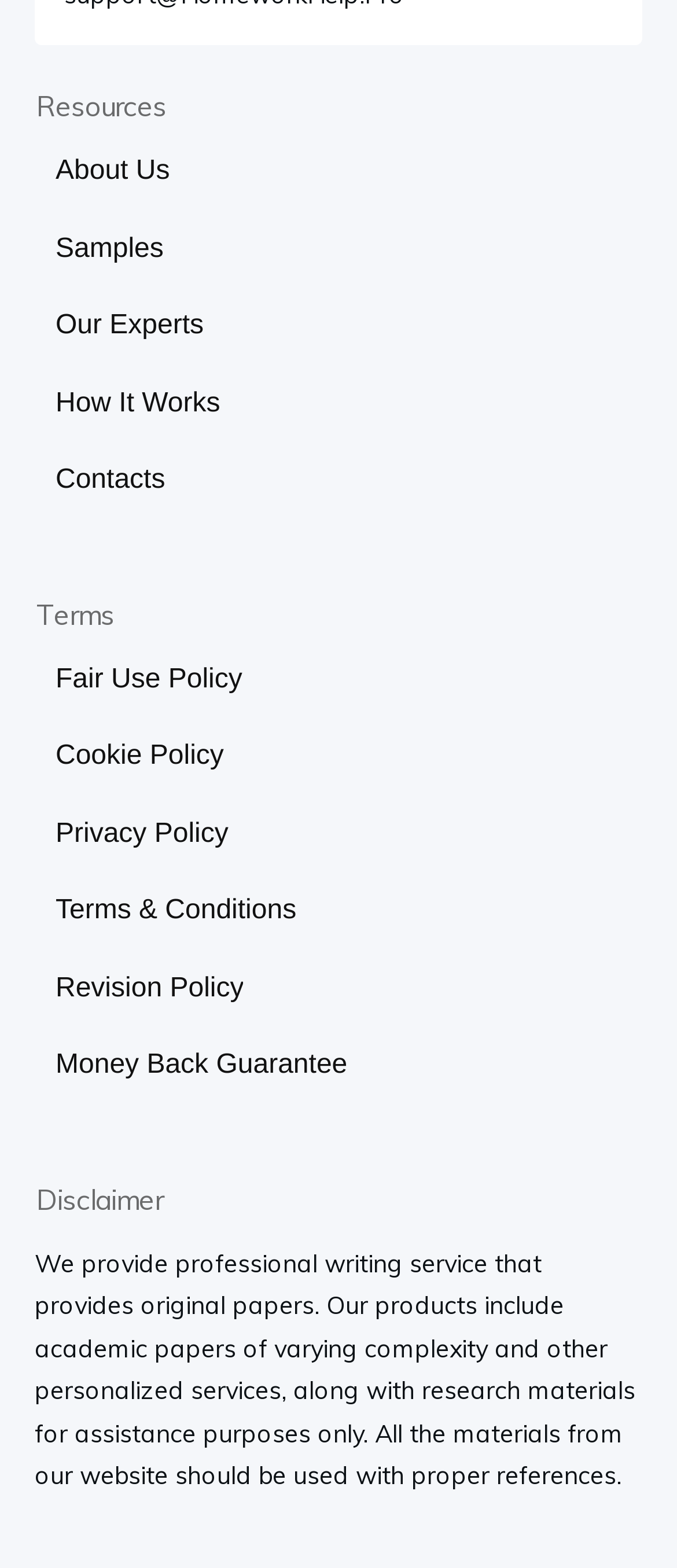Reply to the question below using a single word or brief phrase:
What is the policy related to revisions?

Revision Policy